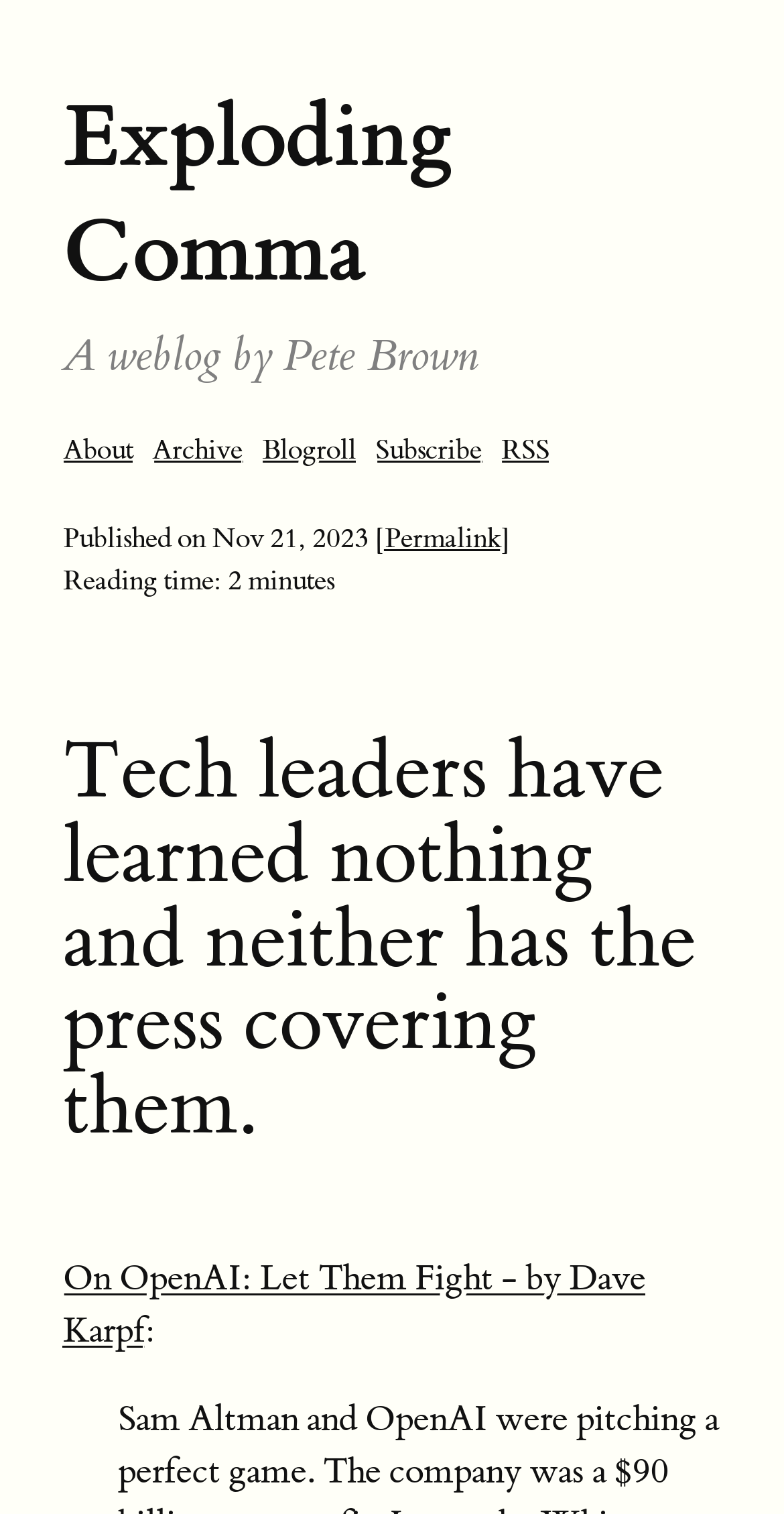What is the name of the link below the main heading?
Offer a detailed and exhaustive answer to the question.

I found the answer by looking at the link element 'On OpenAI: Let Them Fight - by Dave Karpf' which is a child of the HeaderAsNonLandmark element and a grandchild of the Root Element.